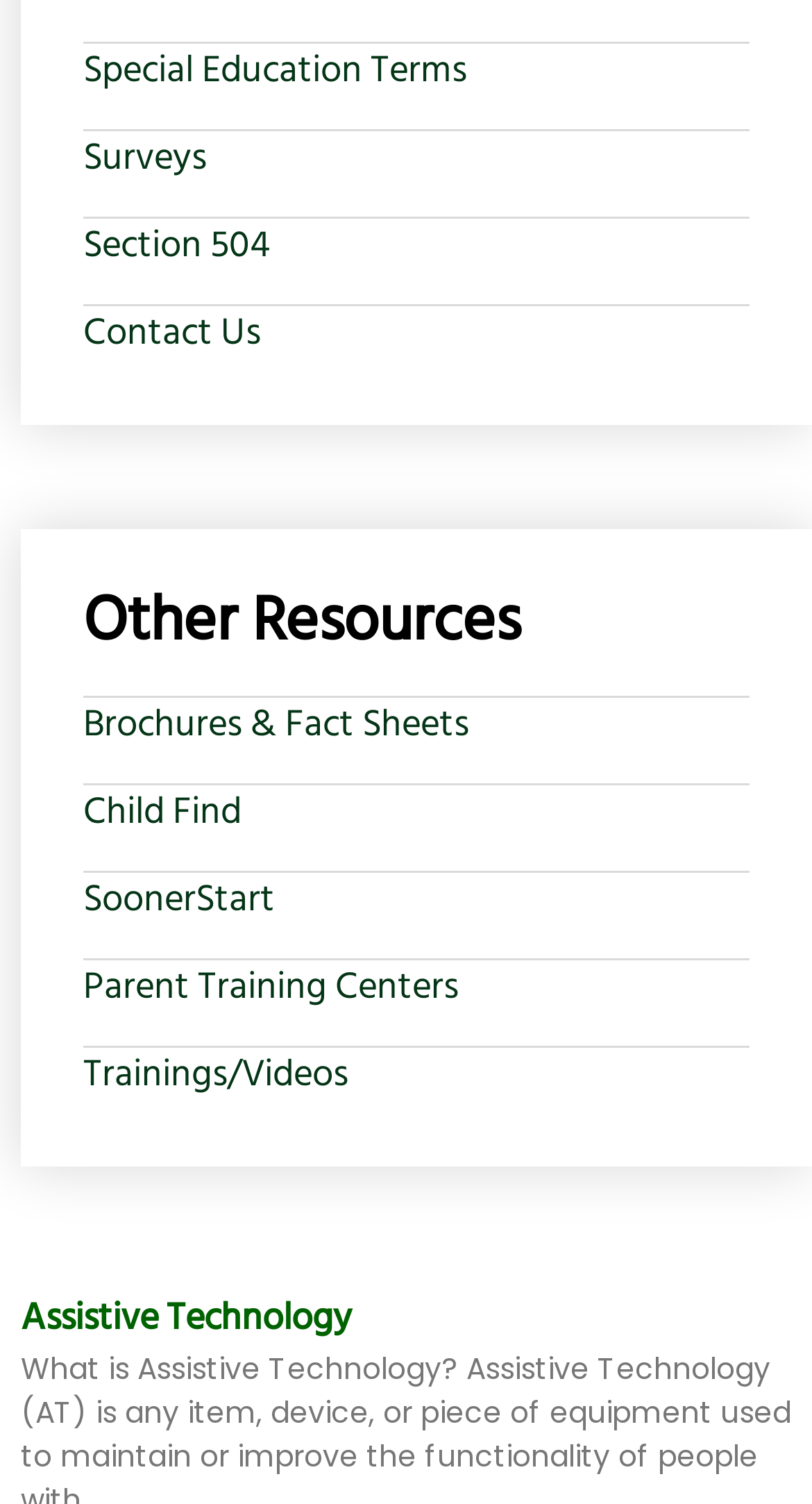Please study the image and answer the question comprehensively:
How many links are there under the Contact Us section?

I examined the Contact Us section and found that there is only one link, which is also named Contact Us.